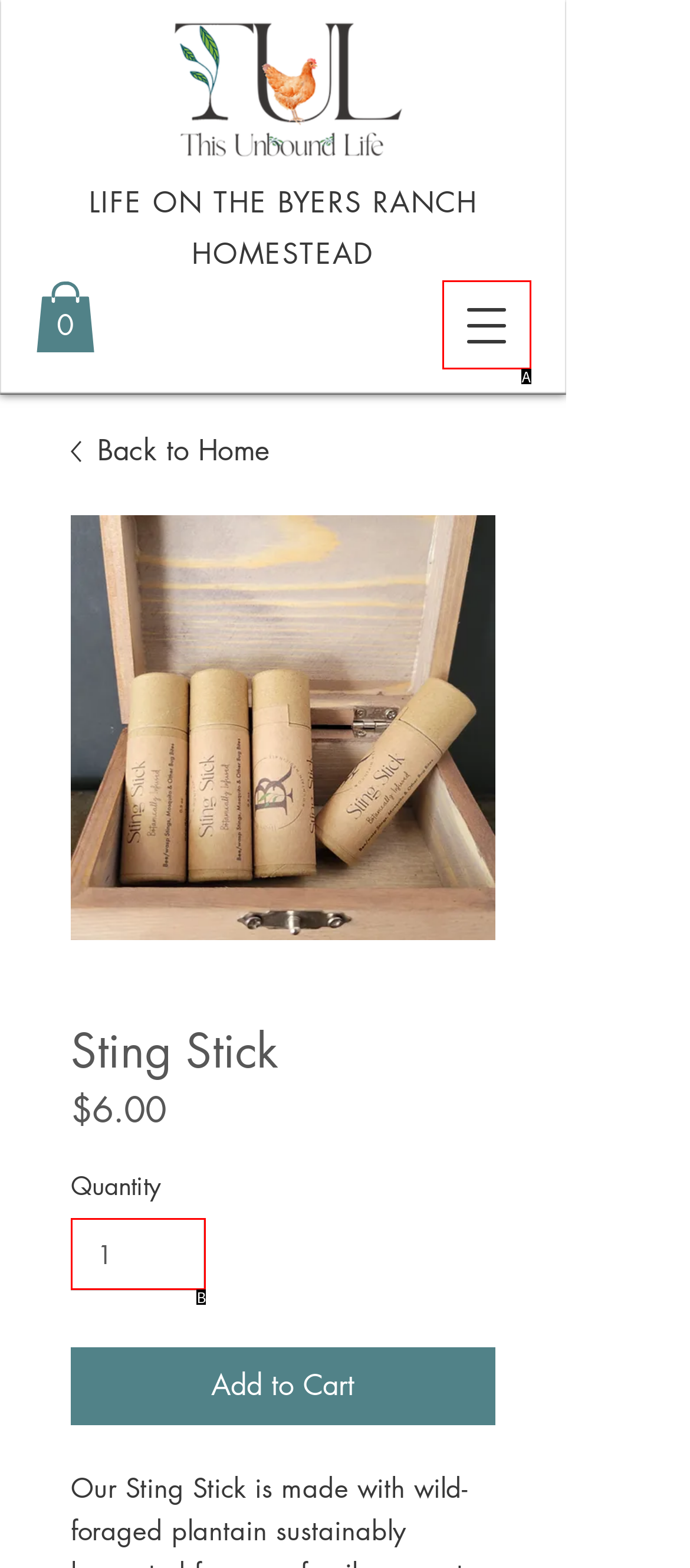Based on the element description: input value="1" aria-label="Quantity" value="1", choose the HTML element that matches best. Provide the letter of your selected option.

B